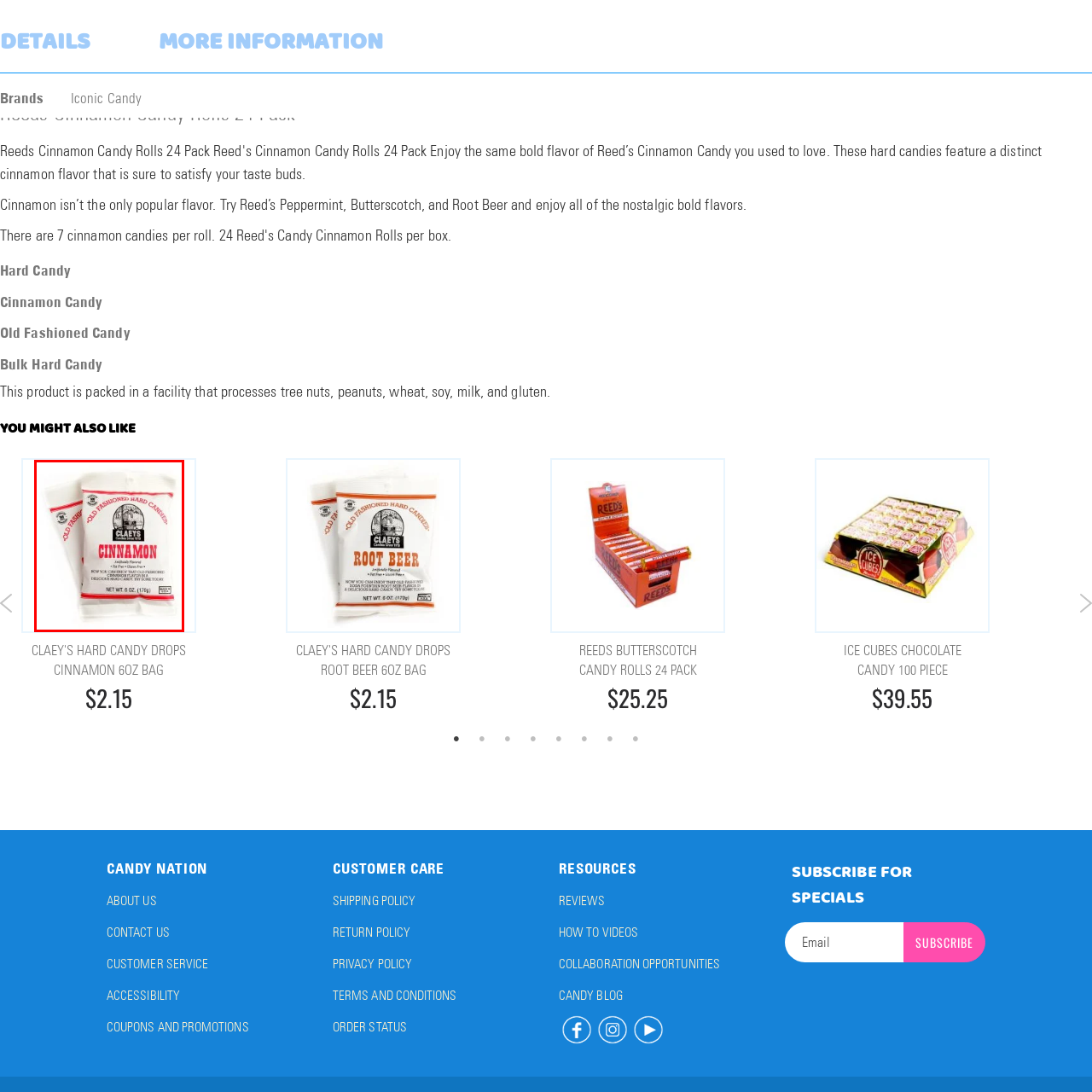How many grams of hard candy are in each package?
Inspect the image within the red bounding box and respond with a detailed answer, leveraging all visible details.

The weight of the hard candy in each package can be found in the caption, which states that each package contains 6 ounces (175 grams) of these delicious treats.